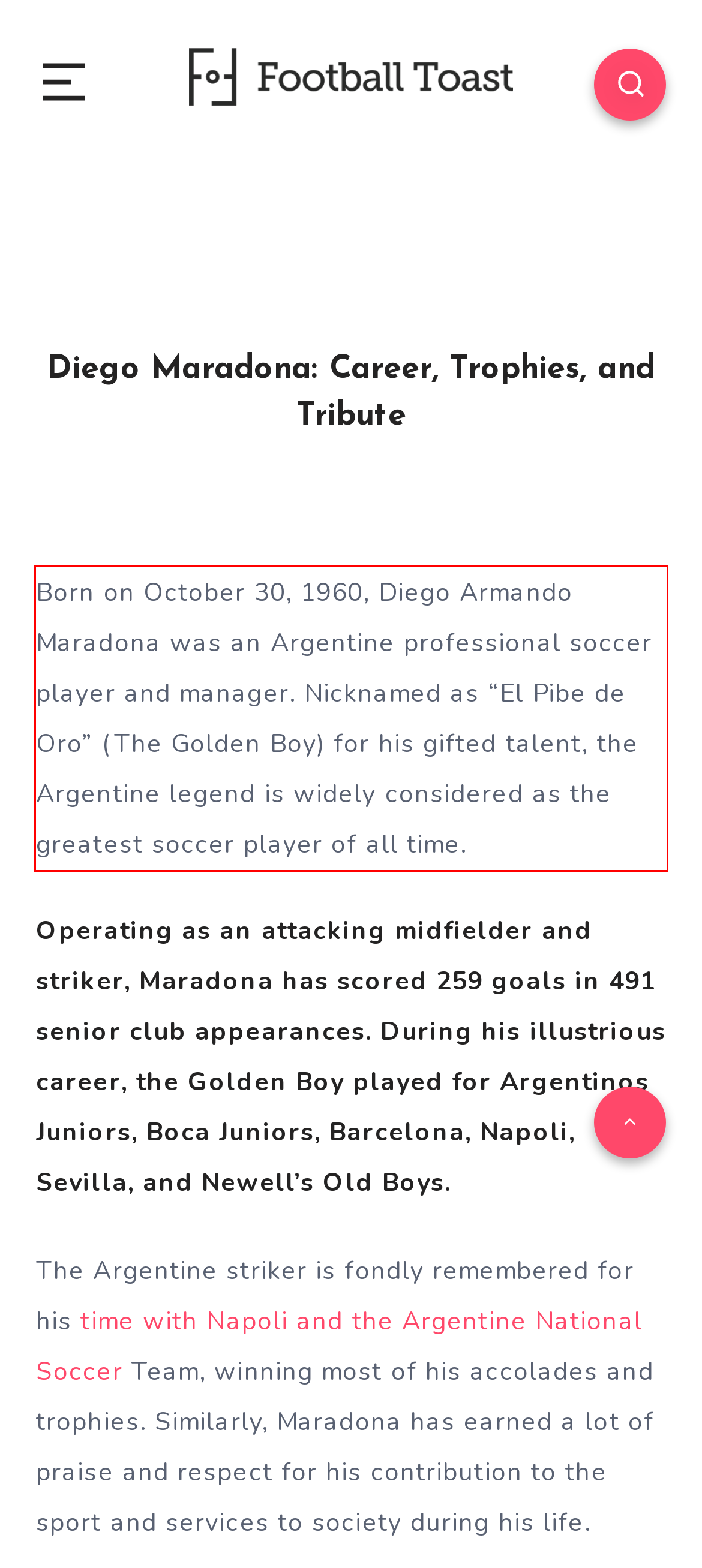Identify the text inside the red bounding box on the provided webpage screenshot by performing OCR.

Born on October 30, 1960, Diego Armando Maradona was an Argentine professional soccer player and manager. Nicknamed as “El Pibe de Oro” (The Golden Boy) for his gifted talent, the Argentine legend is widely considered as the greatest soccer player of all time.